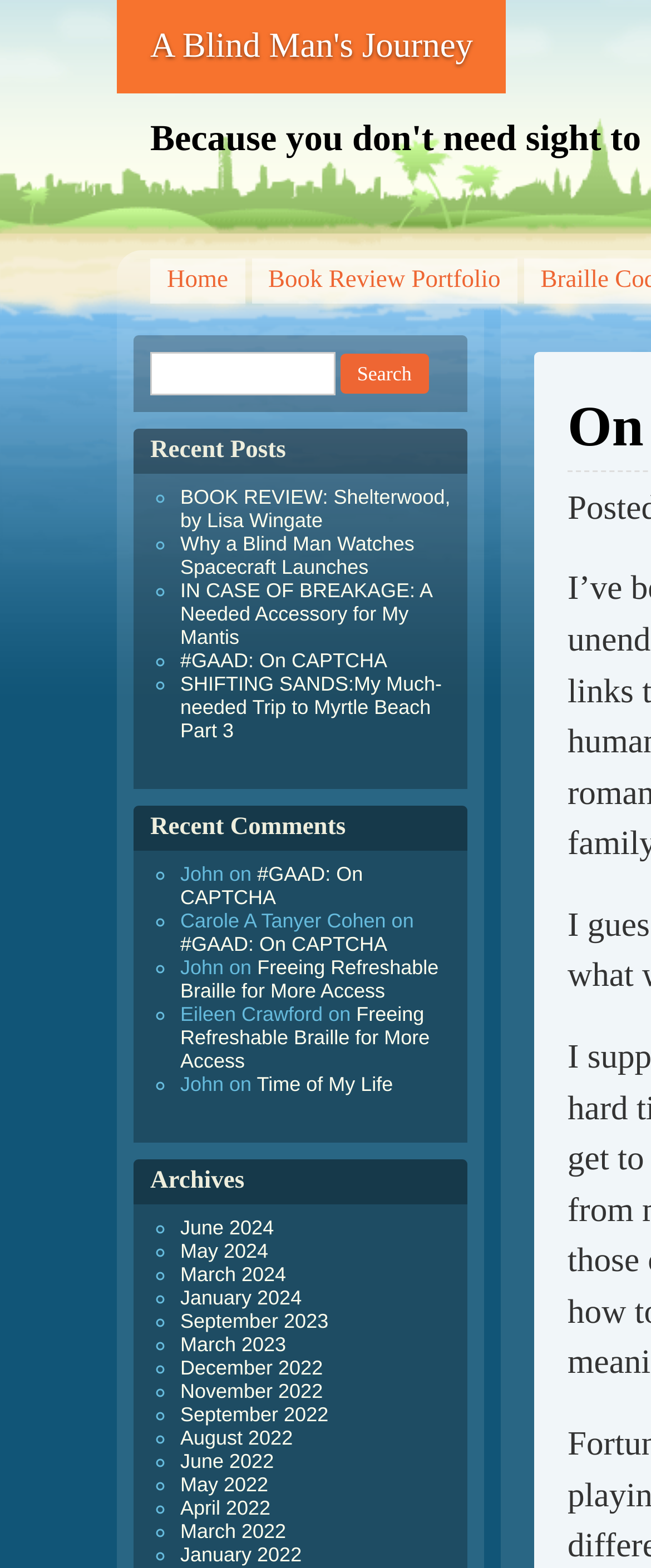Locate the bounding box coordinates of the region to be clicked to comply with the following instruction: "View posts from June 2024". The coordinates must be four float numbers between 0 and 1, in the form [left, top, right, bottom].

[0.277, 0.775, 0.421, 0.79]